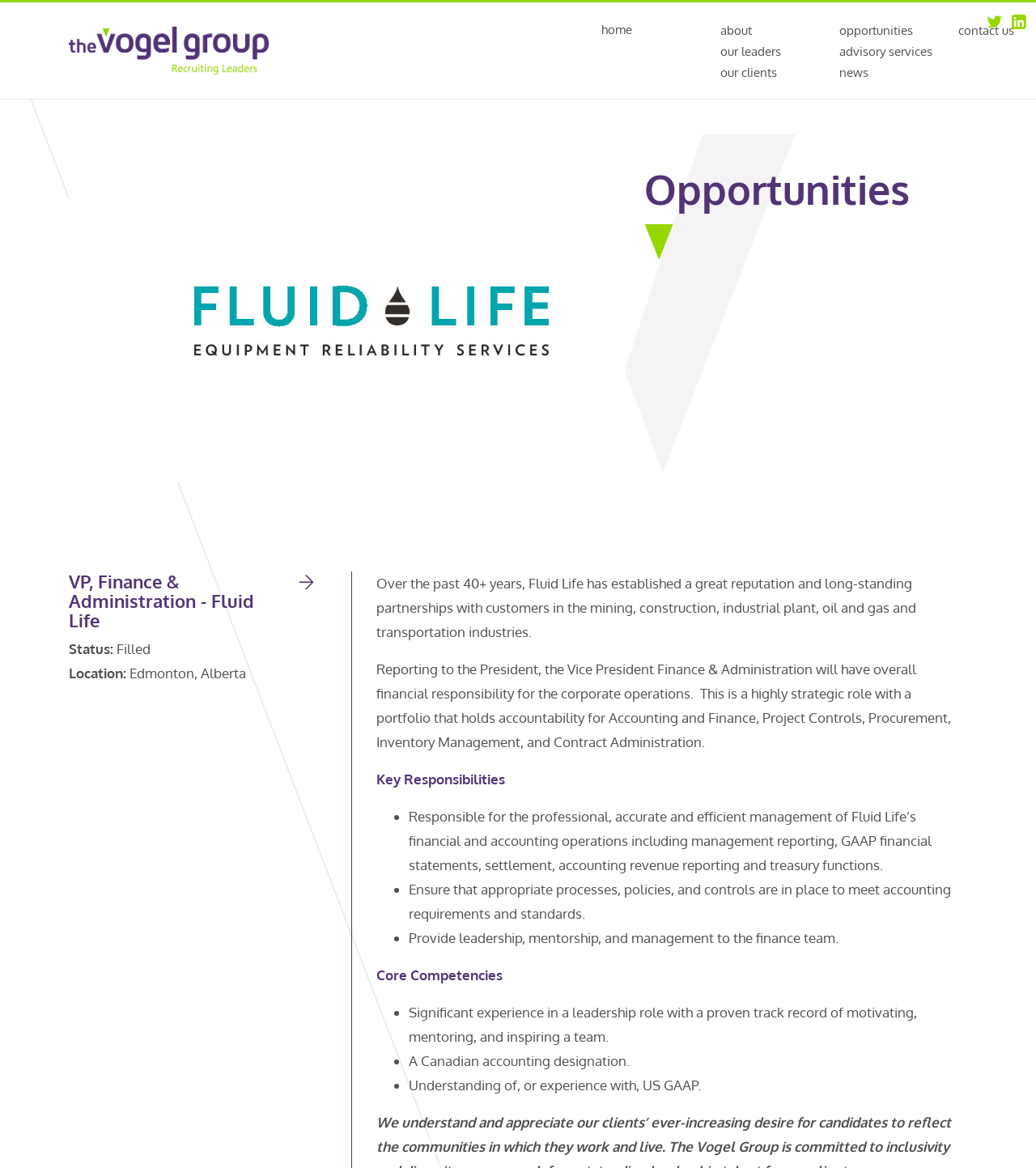Pinpoint the bounding box coordinates of the element you need to click to execute the following instruction: "Click the about link". The bounding box should be represented by four float numbers between 0 and 1, in the format [left, top, right, bottom].

[0.695, 0.019, 0.726, 0.033]